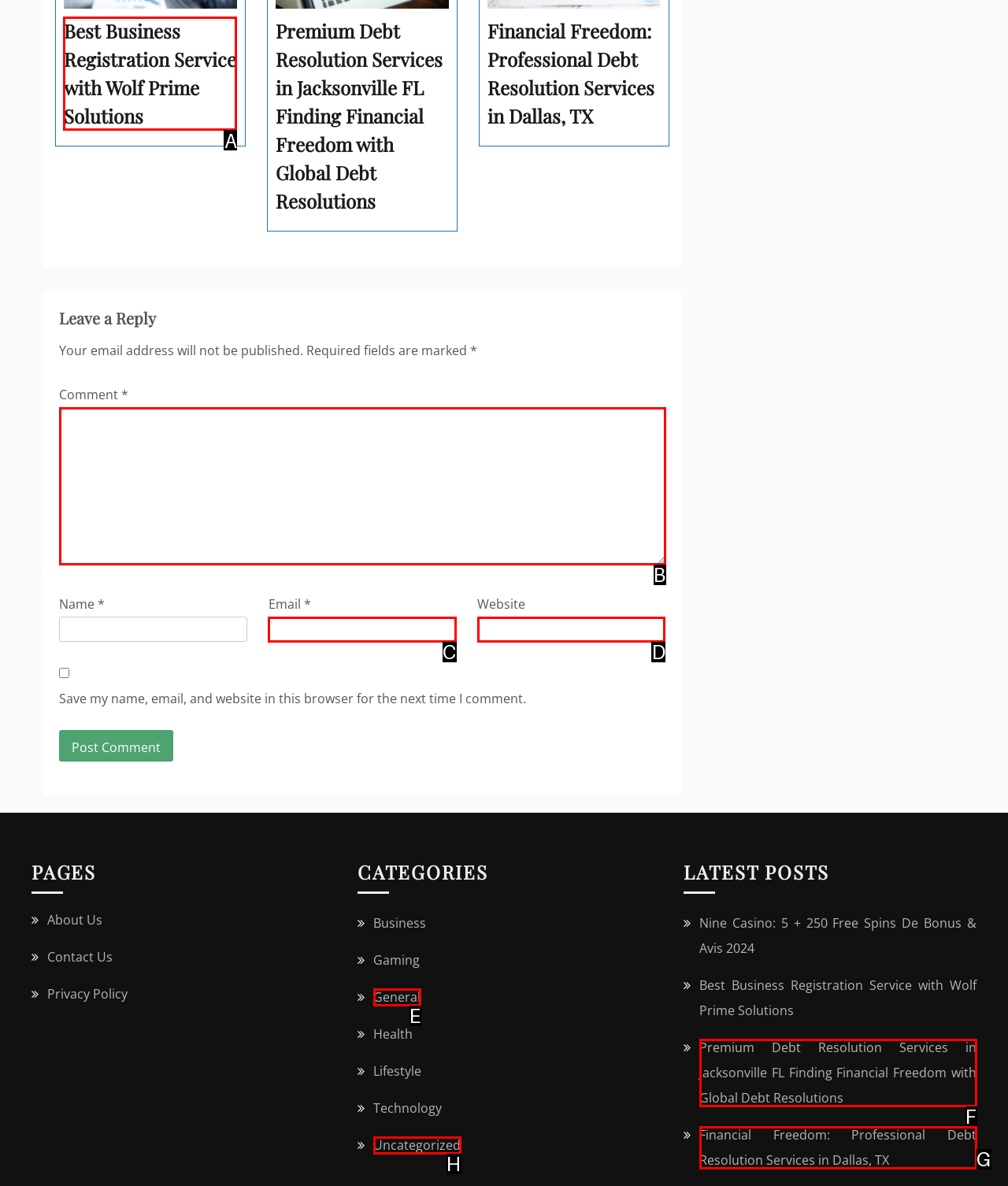Identify the correct choice to execute this task: Click the 'Best Business Registration Service with Wolf Prime Solutions' link
Respond with the letter corresponding to the right option from the available choices.

A